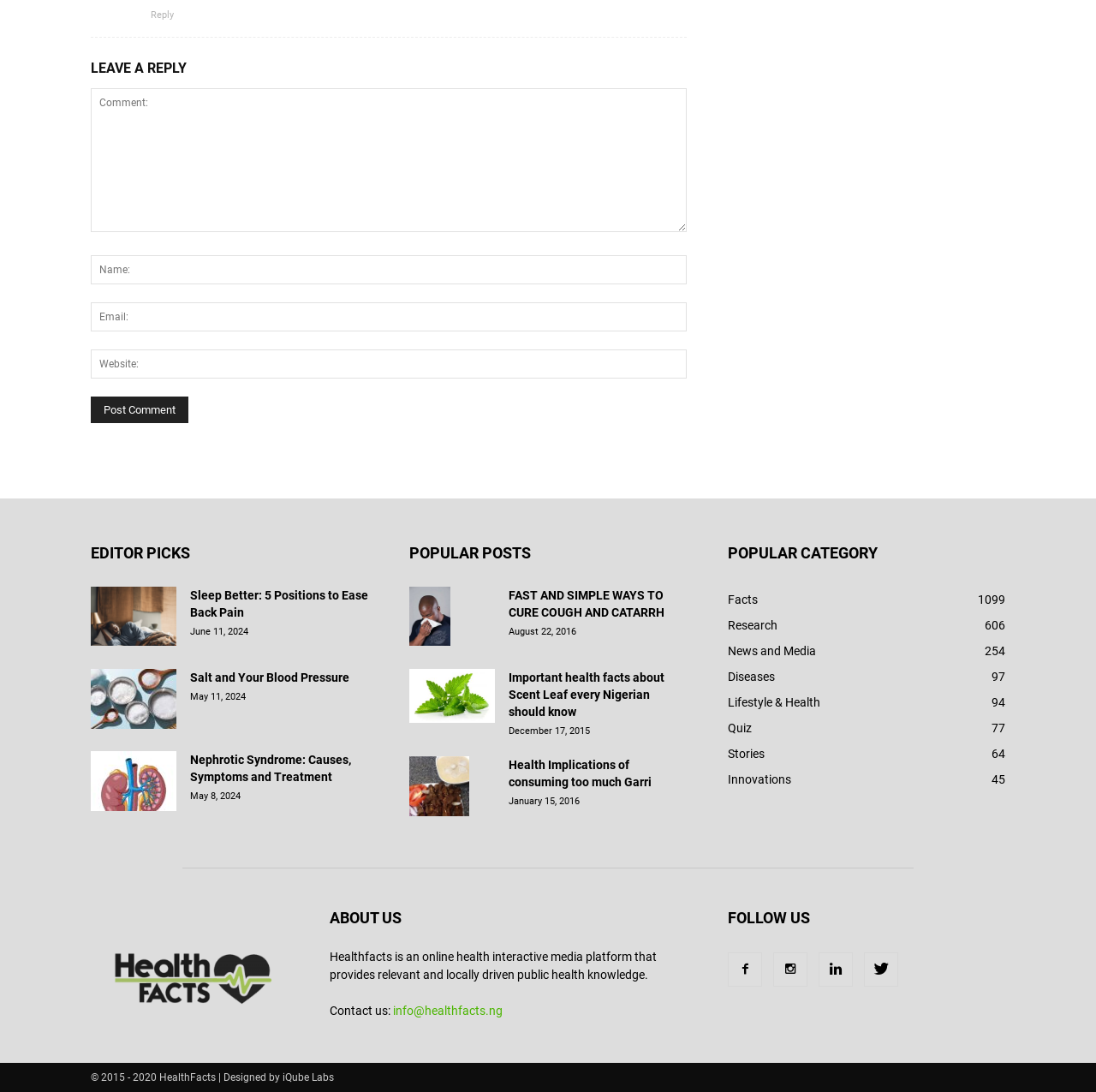Locate the bounding box for the described UI element: "title="Salt and Your Blood Pressure"". Ensure the coordinates are four float numbers between 0 and 1, formatted as [left, top, right, bottom].

[0.083, 0.612, 0.161, 0.667]